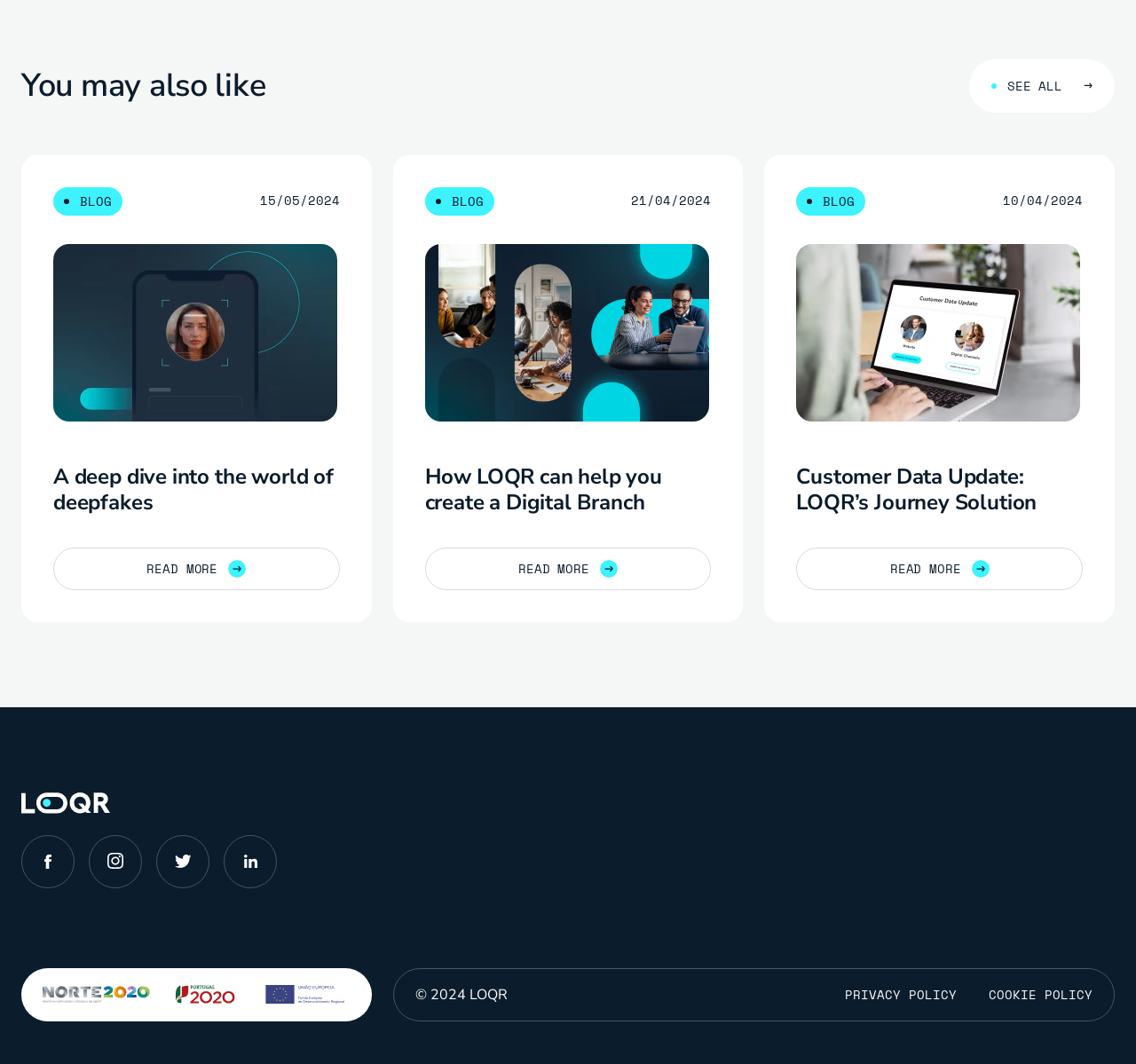Locate the bounding box coordinates of the element to click to perform the following action: 'Click on 'SEE ALL''. The coordinates should be given as four float values between 0 and 1, in the form of [left, top, right, bottom].

[0.853, 0.056, 0.981, 0.106]